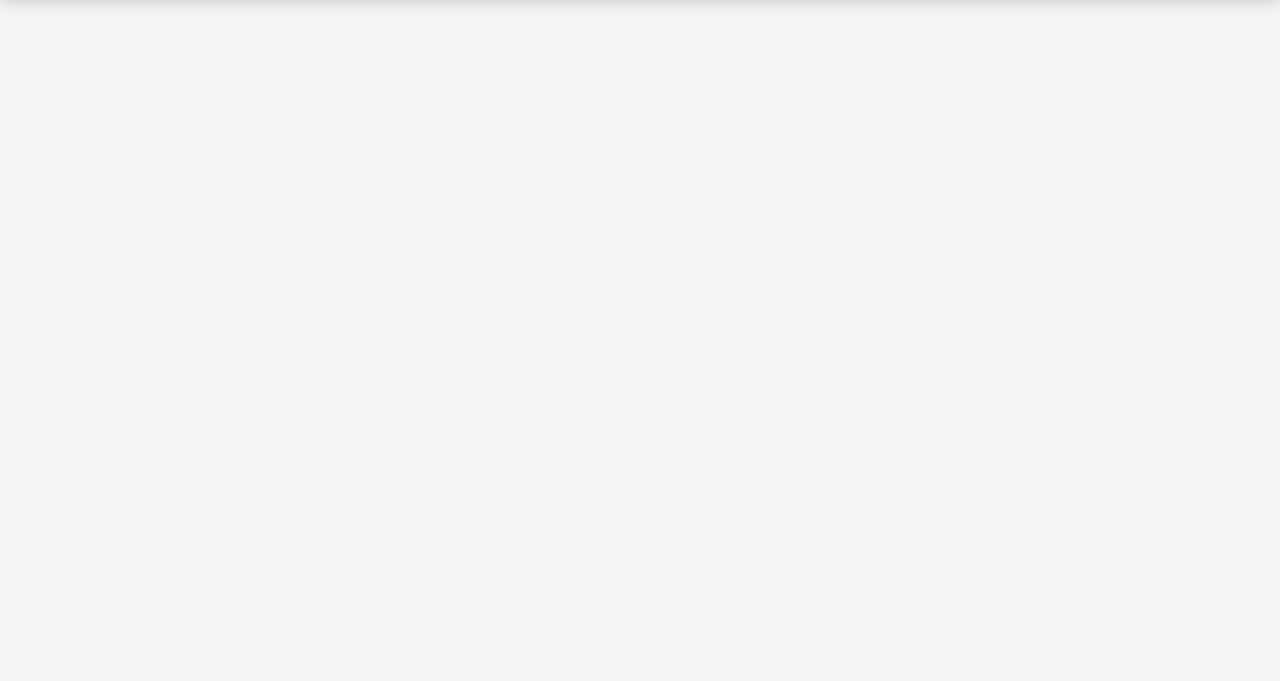Using the webpage screenshot and the element description Blog, determine the bounding box coordinates. Specify the coordinates in the format (top-left x, top-left y, bottom-right x, bottom-right y) with values ranging from 0 to 1.

[0.778, 0.104, 0.805, 0.131]